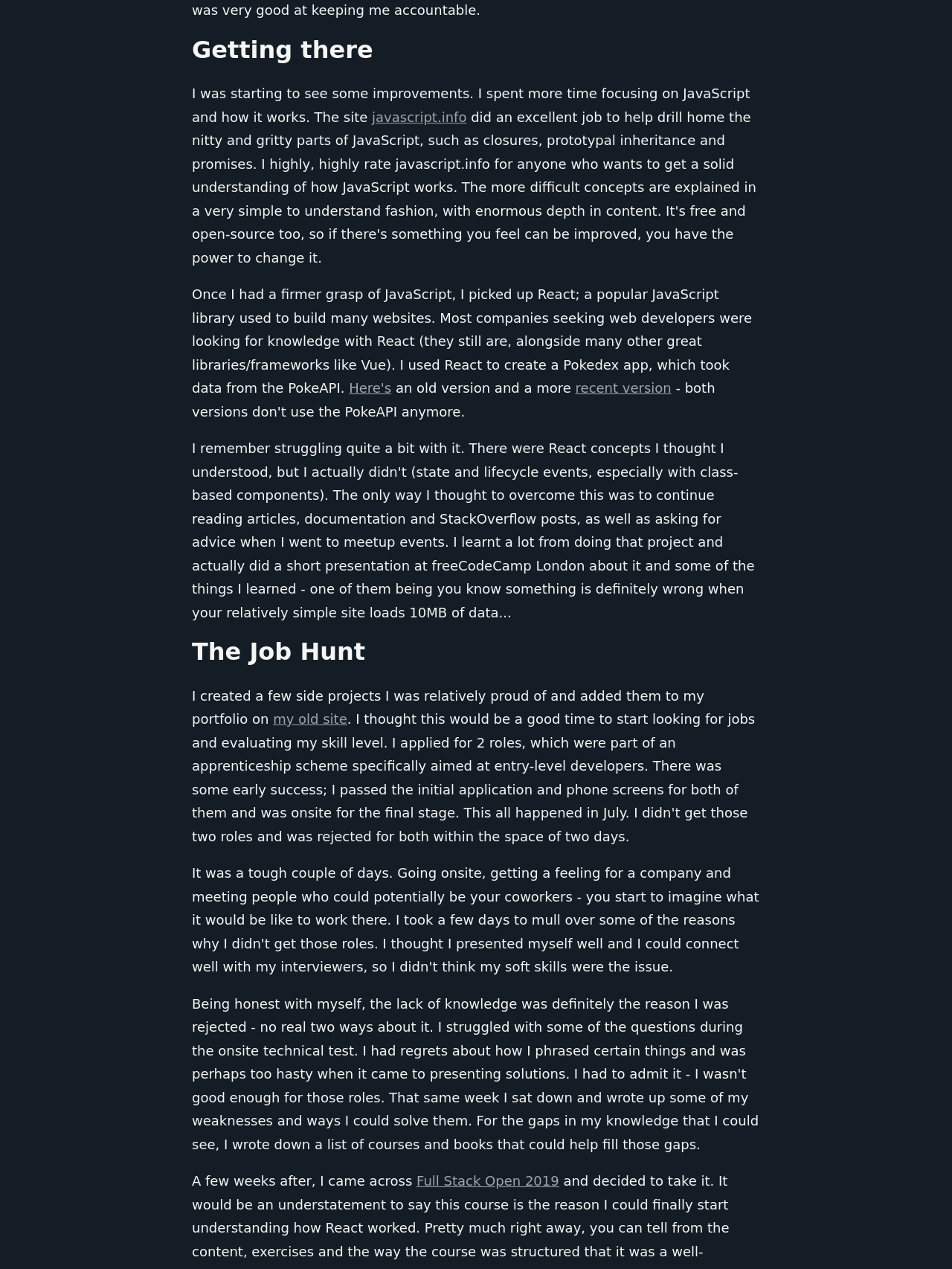What is the name of the course mentioned?
Please give a detailed answer to the question using the information shown in the image.

The text mentions that the author came across Full Stack Open 2019, which is likely a course or a program related to web development.